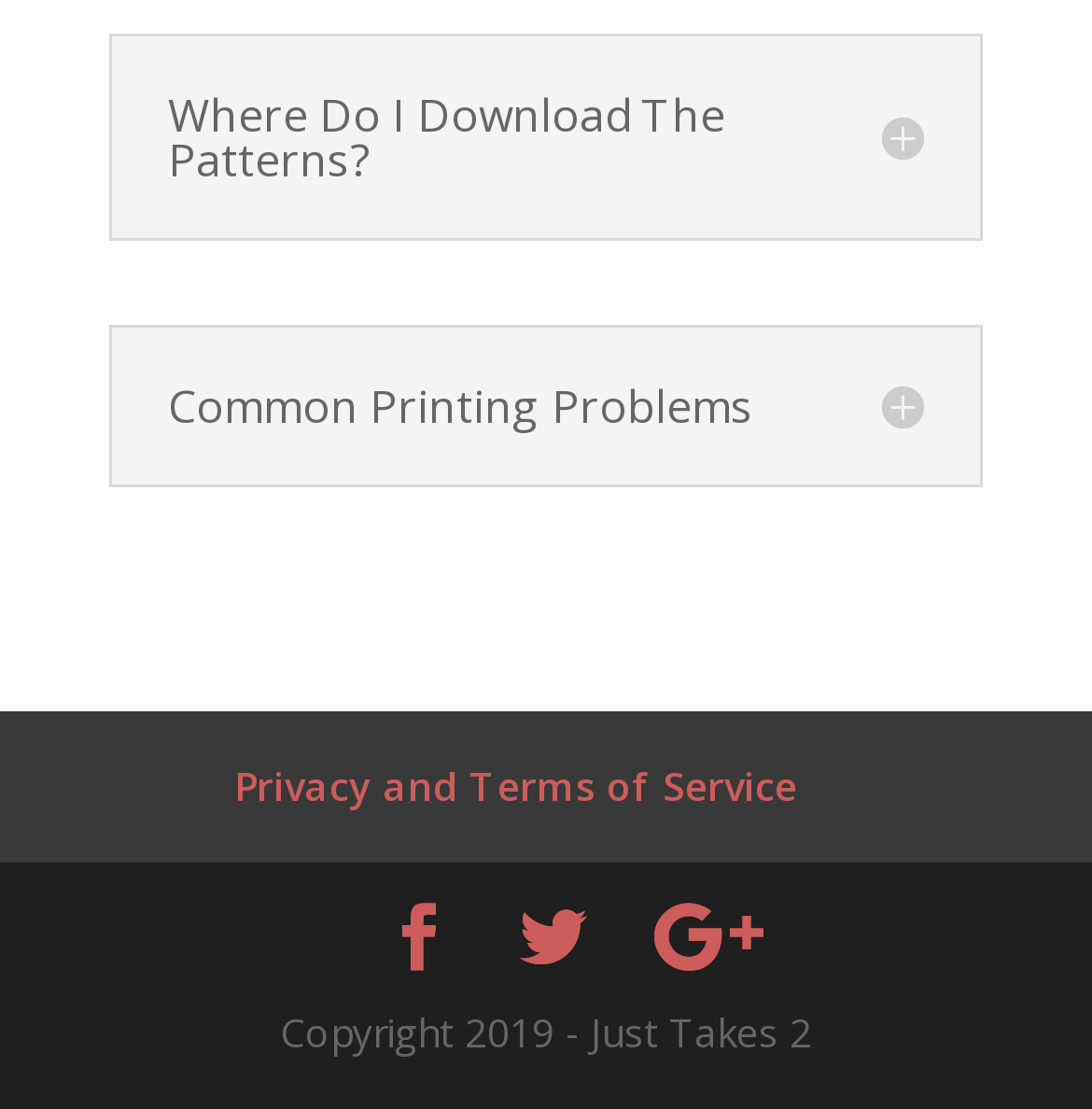What is the name of the website?
Answer the question with as much detail as you can, using the image as a reference.

The StaticText element at the bottom of the webpage contains the text 'Copyright 2019 - Just Takes 2', which indicates that the name of the website is 'Just Takes 2'.